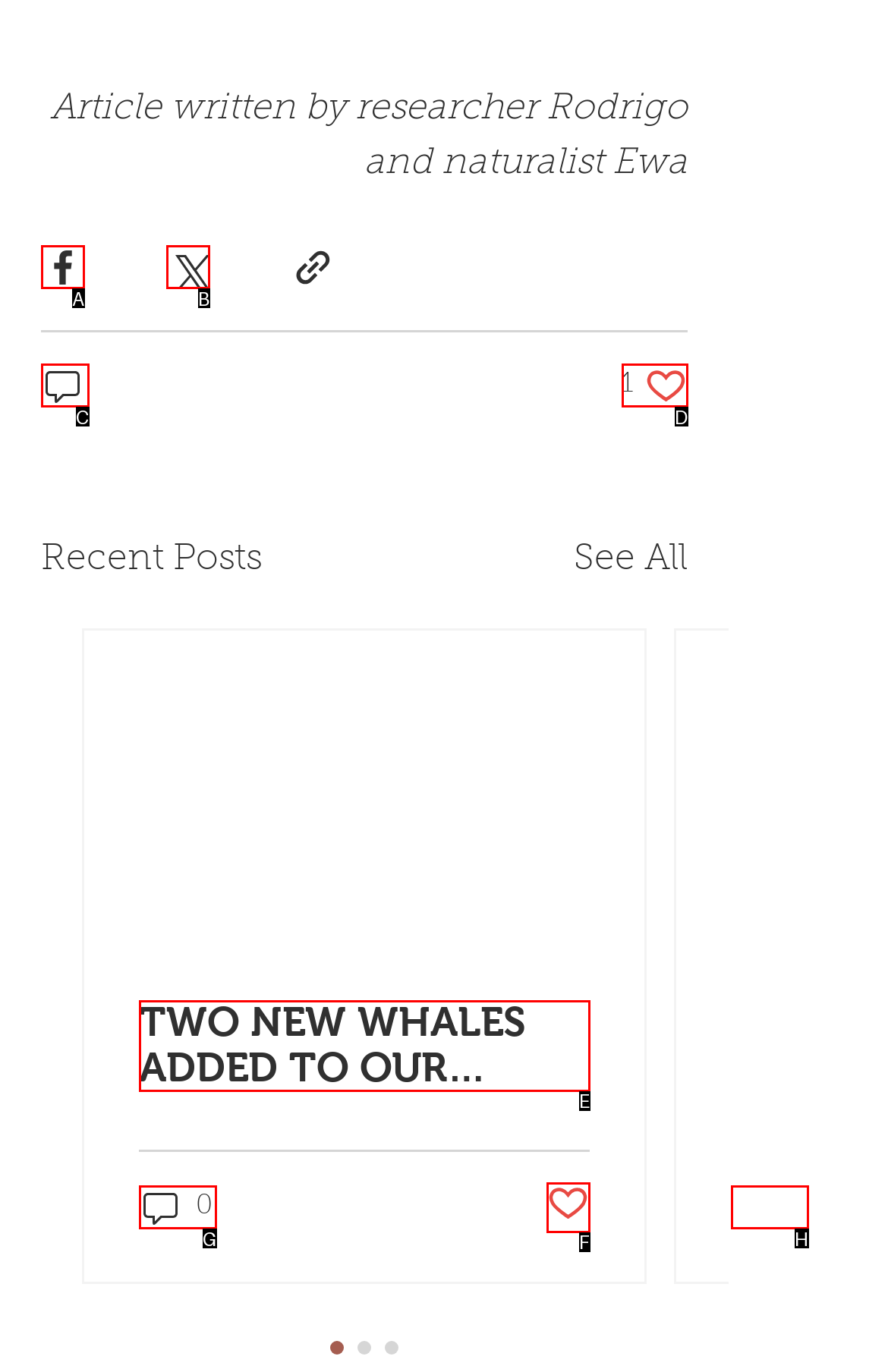Based on the given description: Post not marked as liked, identify the correct option and provide the corresponding letter from the given choices directly.

F